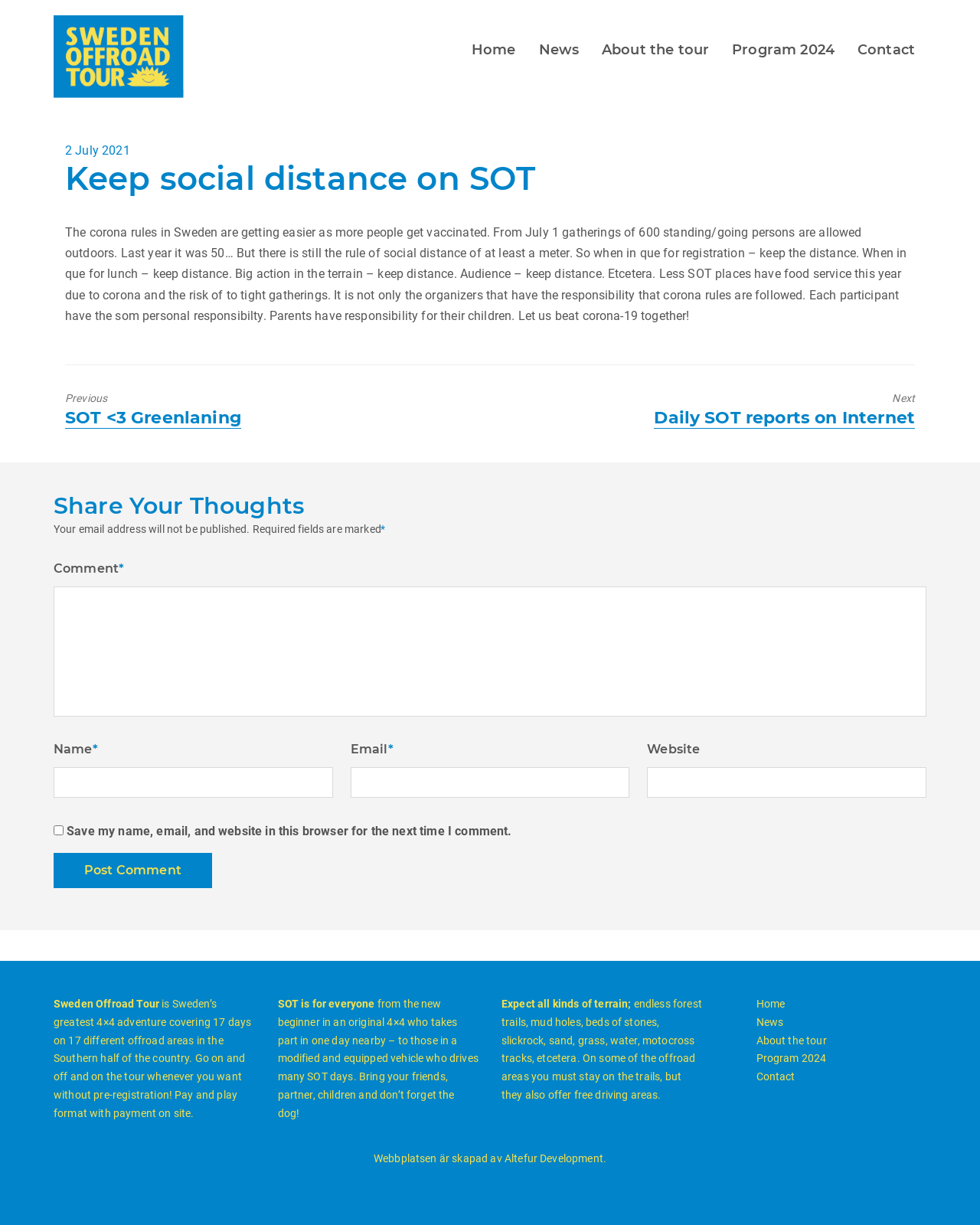Could you indicate the bounding box coordinates of the region to click in order to complete this instruction: "Click on the 'About the tour' link".

[0.602, 0.027, 0.735, 0.055]